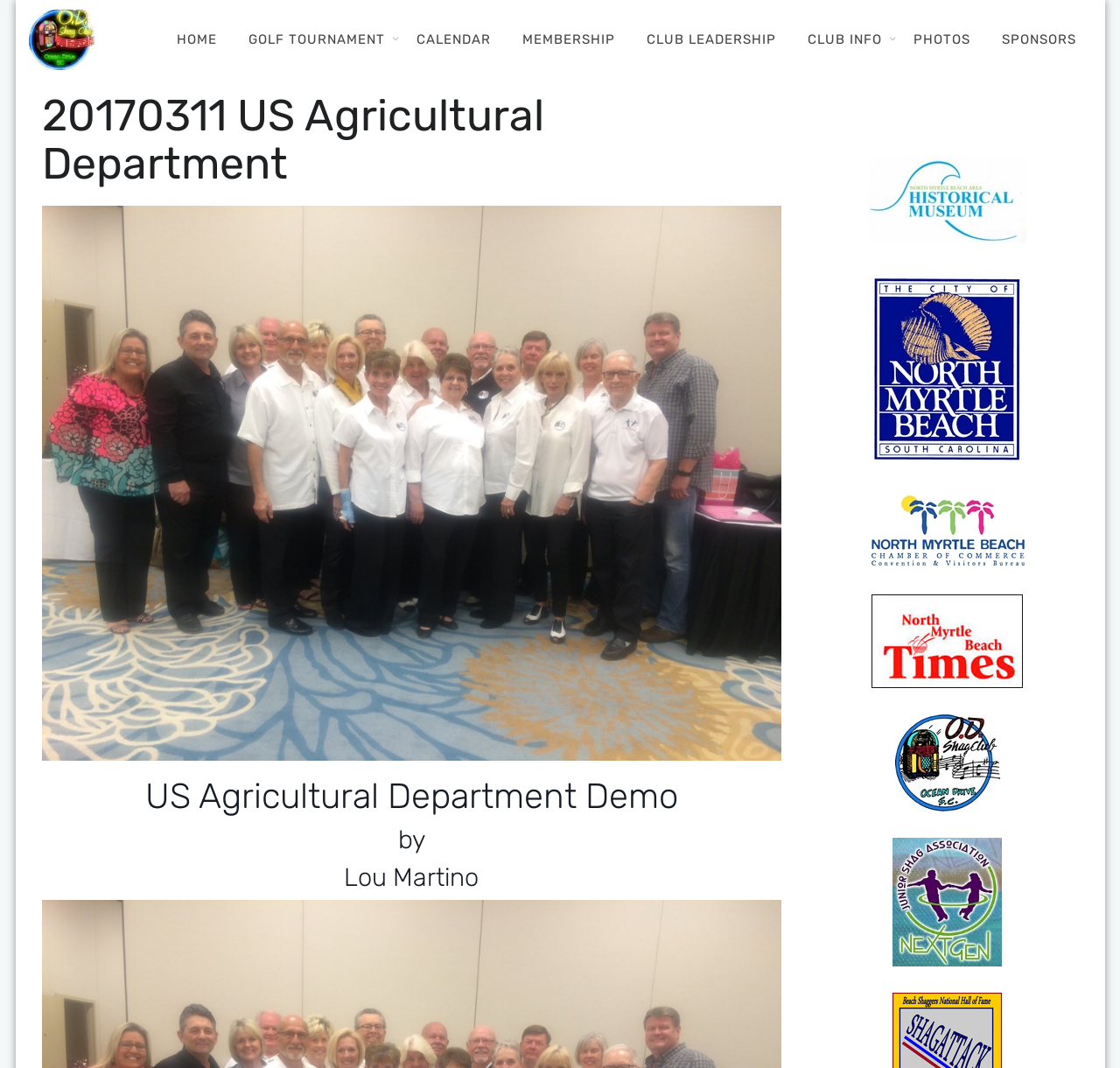Create an elaborate caption that covers all aspects of the webpage.

The webpage is about the OD Shag Club, specifically an event at the US Agricultural Department. At the top left, there is a link to the OD Shag Club's homepage, accompanied by an image with the same name. Below this, there is a navigation menu with links to various pages, including HOME, GOLF TOURNAMENT, CALENDAR, MEMBERSHIP, CLUB LEADERSHIP, CLUB INFO, PHOTOS, and SPONSORS.

The main content of the page is divided into two sections. On the left, there is a heading that reads "20170311 US Agricultural Department" followed by a figure containing an image with the same name. Below this, there are three headings that read "US Agricultural Department Demo", "by", and "Lou Martino".

On the right, there are five figures, each containing a link. These links are arranged vertically, with the first one at the top right, and the last one at the bottom right. The links are not labeled, but they appear to be related to the event or the club.

Overall, the webpage provides information about the OD Shag Club's event at the US Agricultural Department, with links to related pages and images.